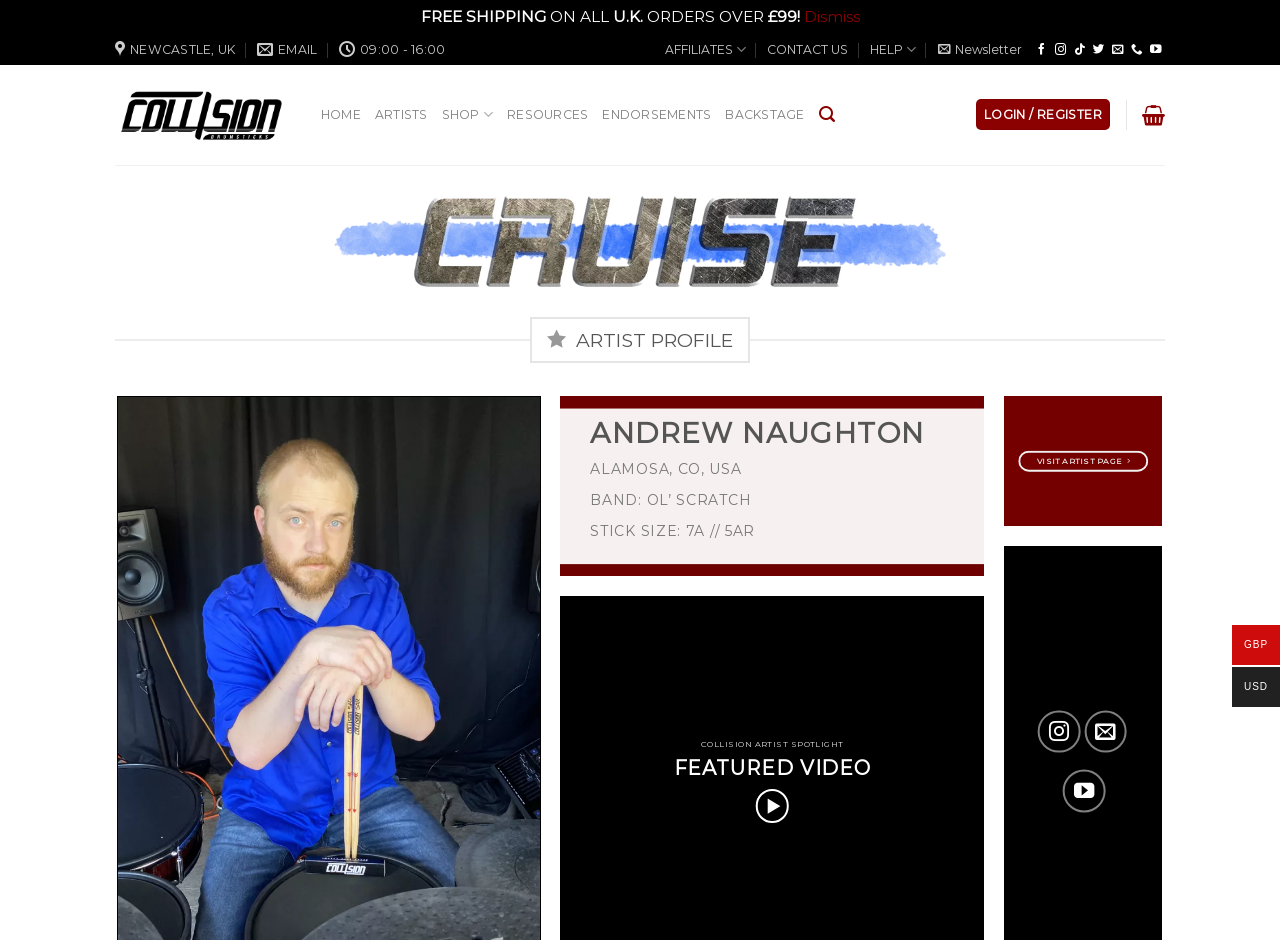From the details in the image, provide a thorough response to the question: What is the free shipping threshold?

I found the free shipping information at the top of the page, where it says 'FREE SHIPPING ON ALL U.K. ORDERS OVER £99!'.